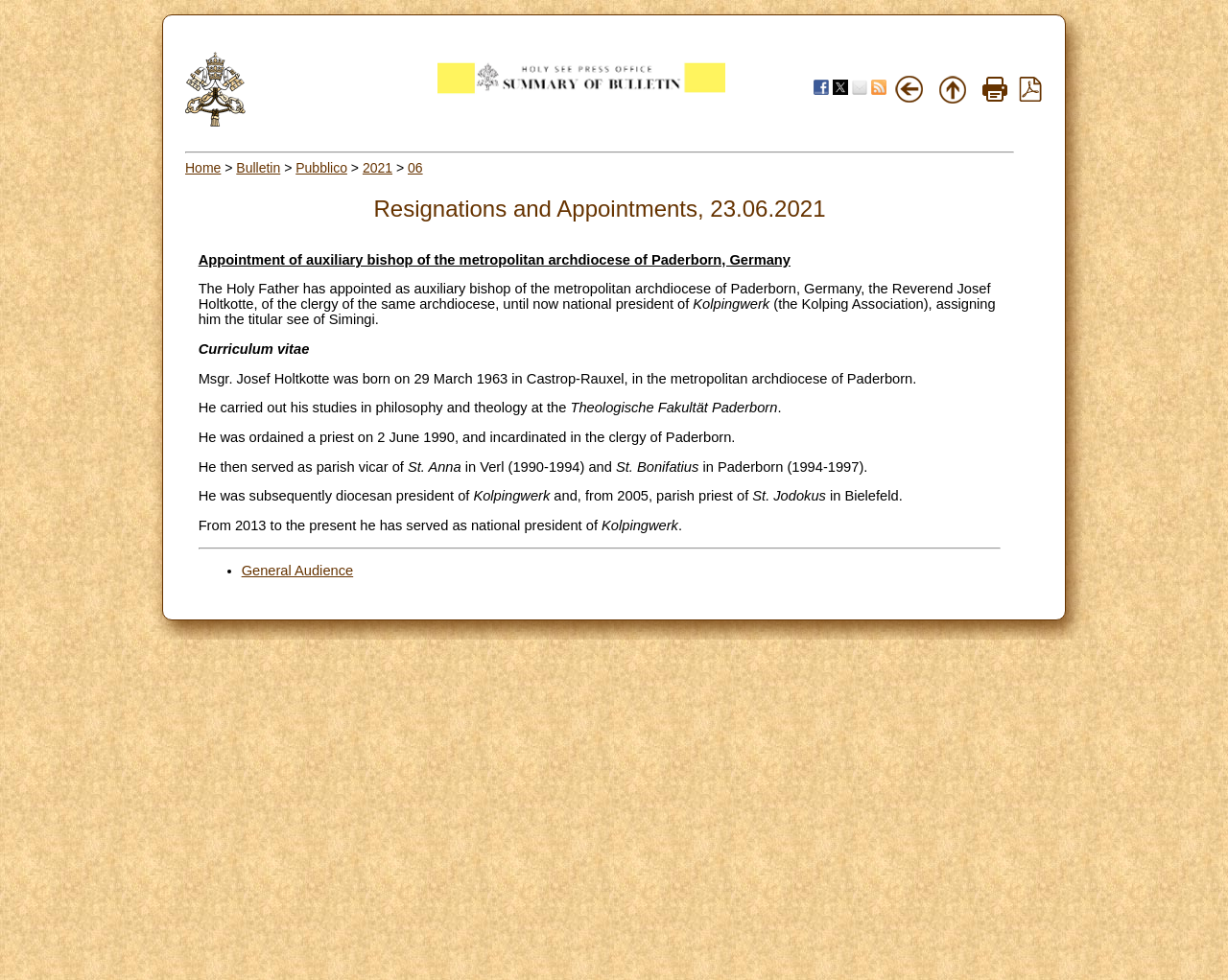Please mark the clickable region by giving the bounding box coordinates needed to complete this instruction: "view the PDF version".

[0.829, 0.091, 0.849, 0.106]